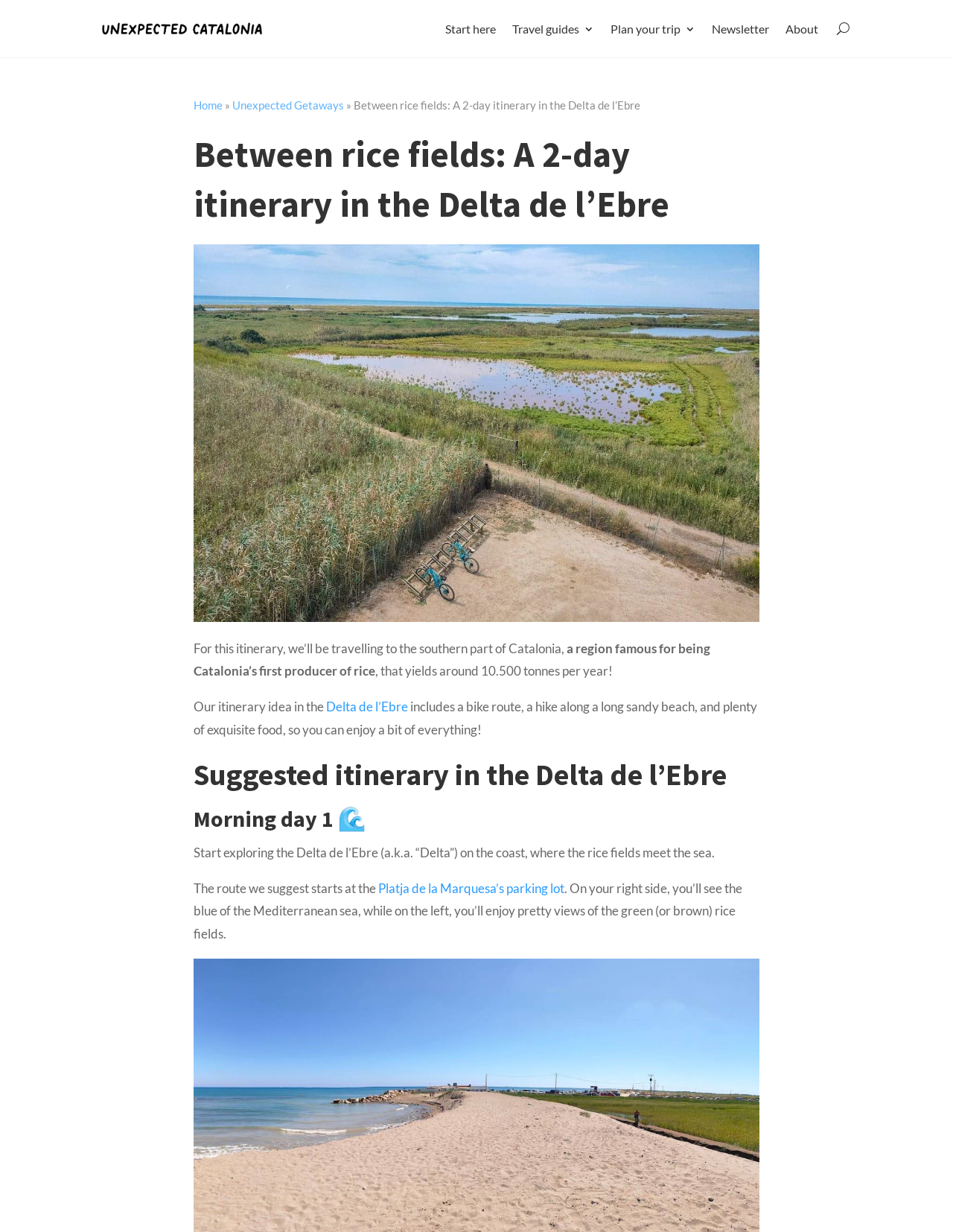Kindly provide the bounding box coordinates of the section you need to click on to fulfill the given instruction: "Click on the 'Home' link".

[0.203, 0.08, 0.234, 0.091]